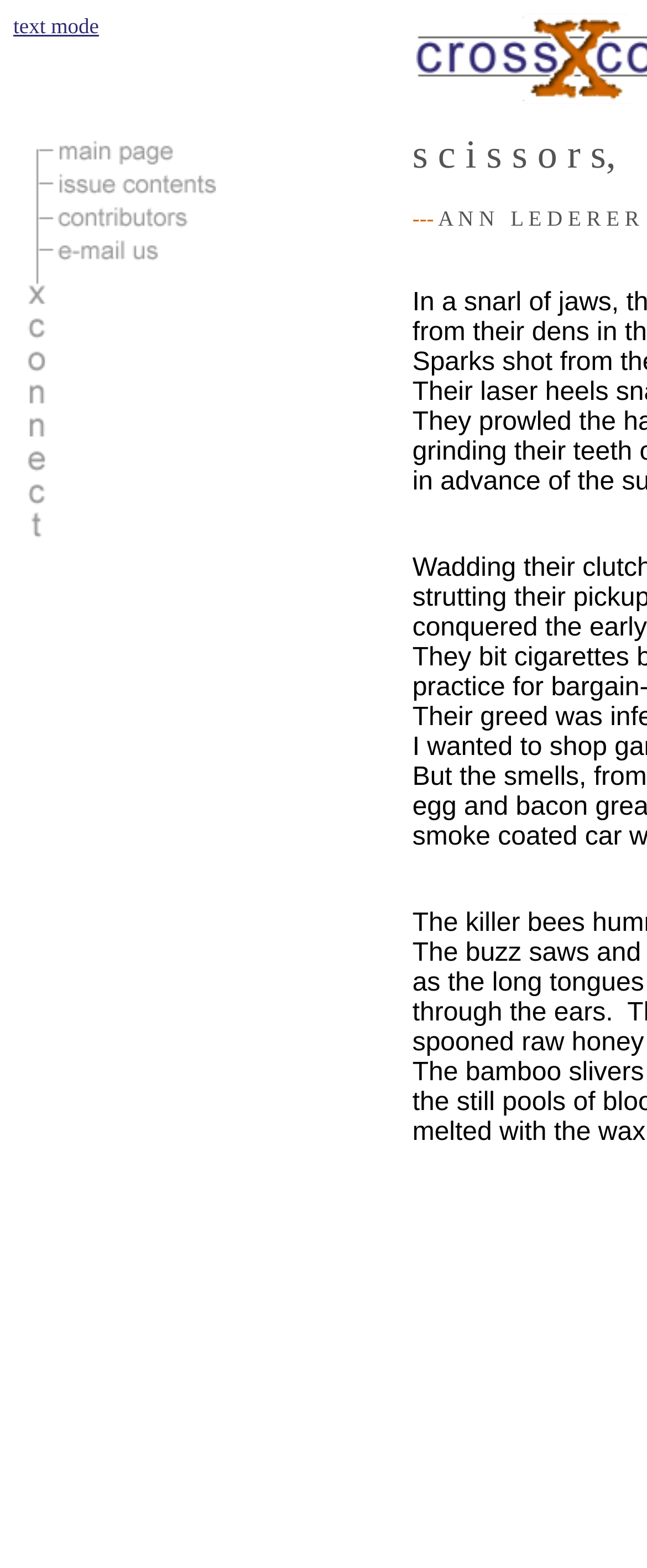What is the purpose of the 'E-mail Us' link?
Provide a detailed and extensive answer to the question.

Based on the text of the link, 'E-mail Us', I infer that its purpose is to provide a way for users to contact the website or its administrators via email.